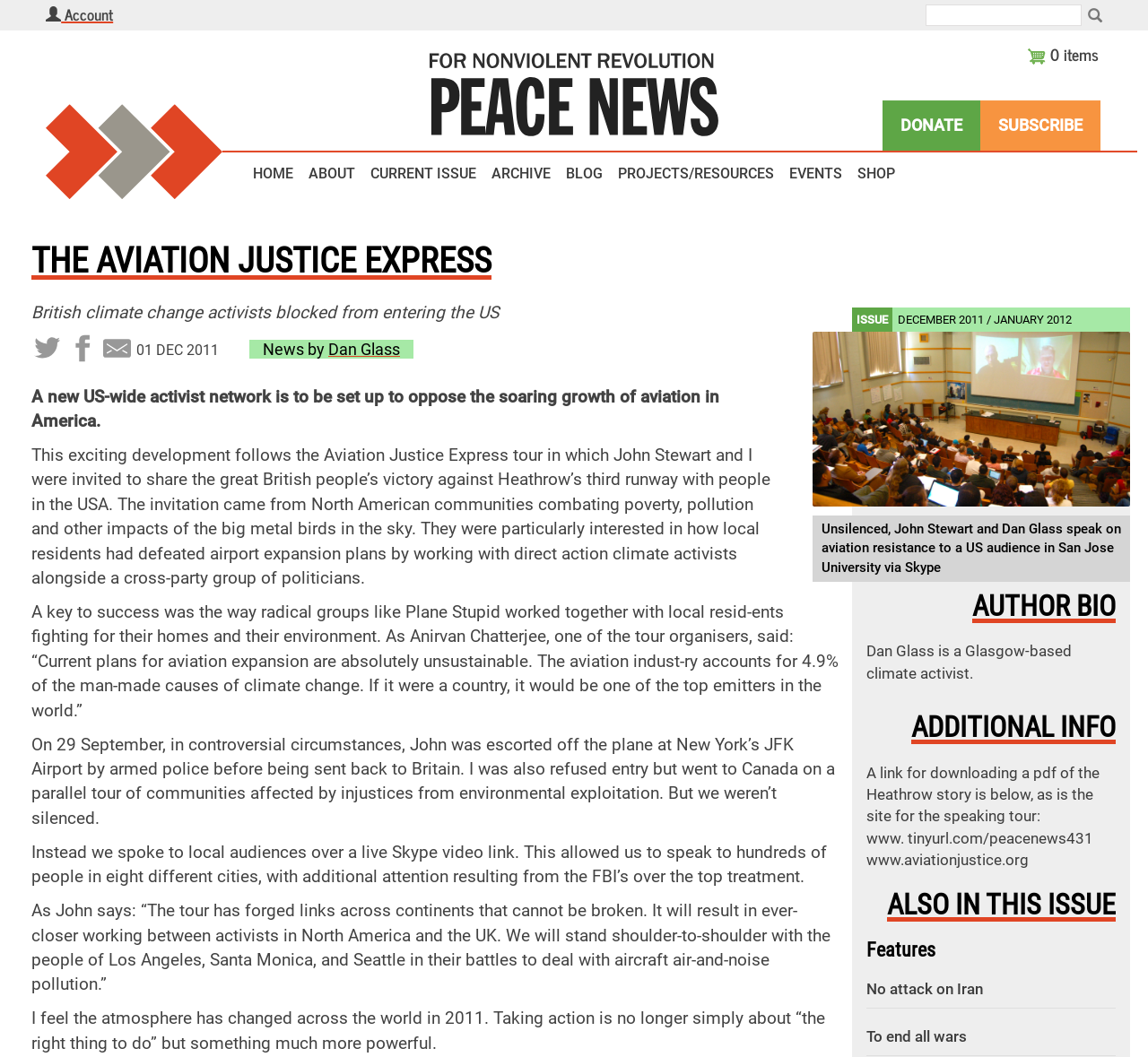Please predict the bounding box coordinates (top-left x, top-left y, bottom-right x, bottom-right y) for the UI element in the screenshot that fits the description: About

[0.264, 0.147, 0.314, 0.183]